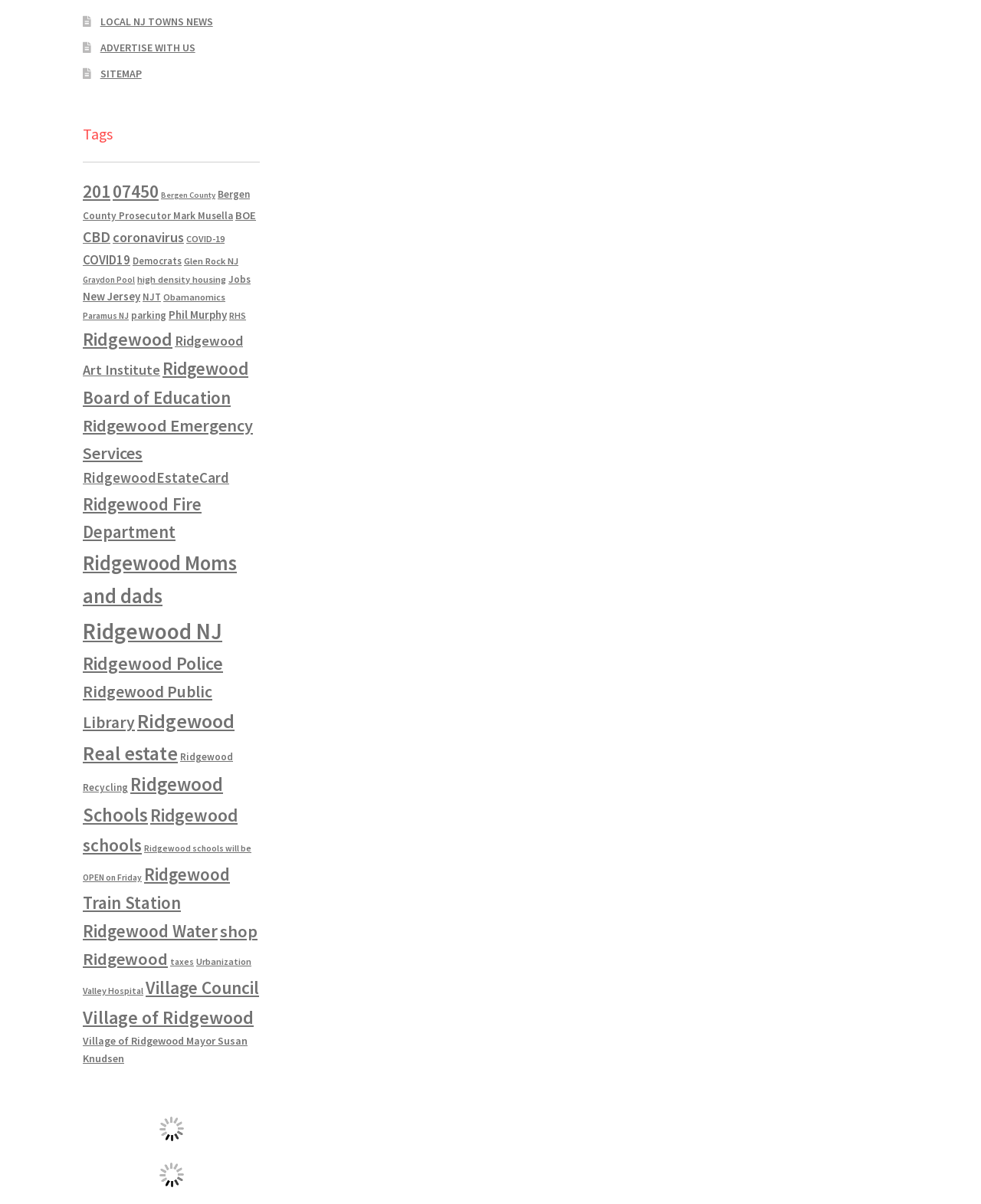Please specify the bounding box coordinates of the clickable region to carry out the following instruction: "Read about COVID-19". The coordinates should be four float numbers between 0 and 1, in the format [left, top, right, bottom].

[0.19, 0.194, 0.229, 0.203]